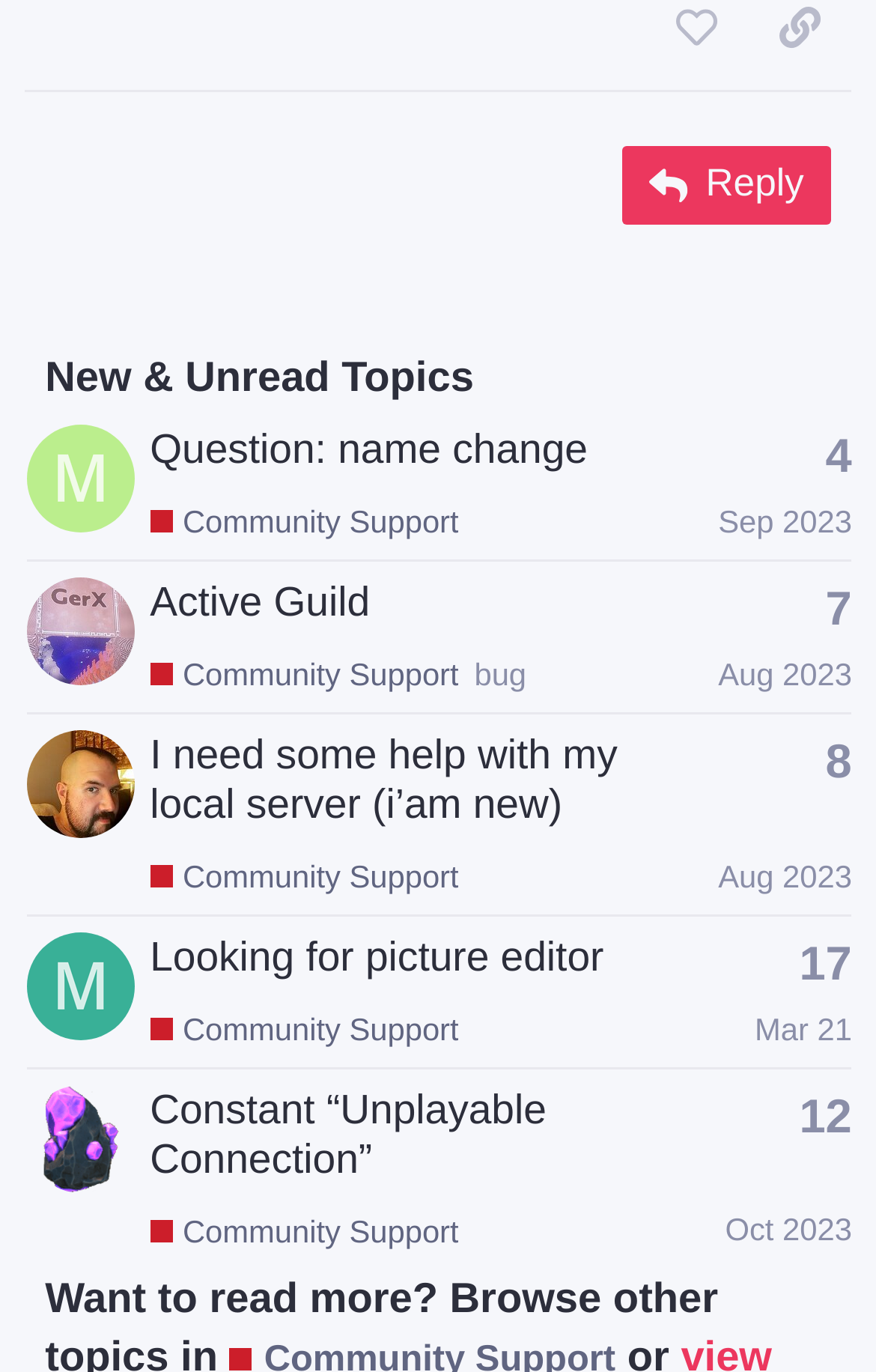Can you give a detailed response to the following question using the information from the image? How many replies does the topic 'Question: name change' have?

The topic 'Question: name change' has 4 replies. This is indicated by the text 'This topic has 4 replies' which is displayed below the topic title.